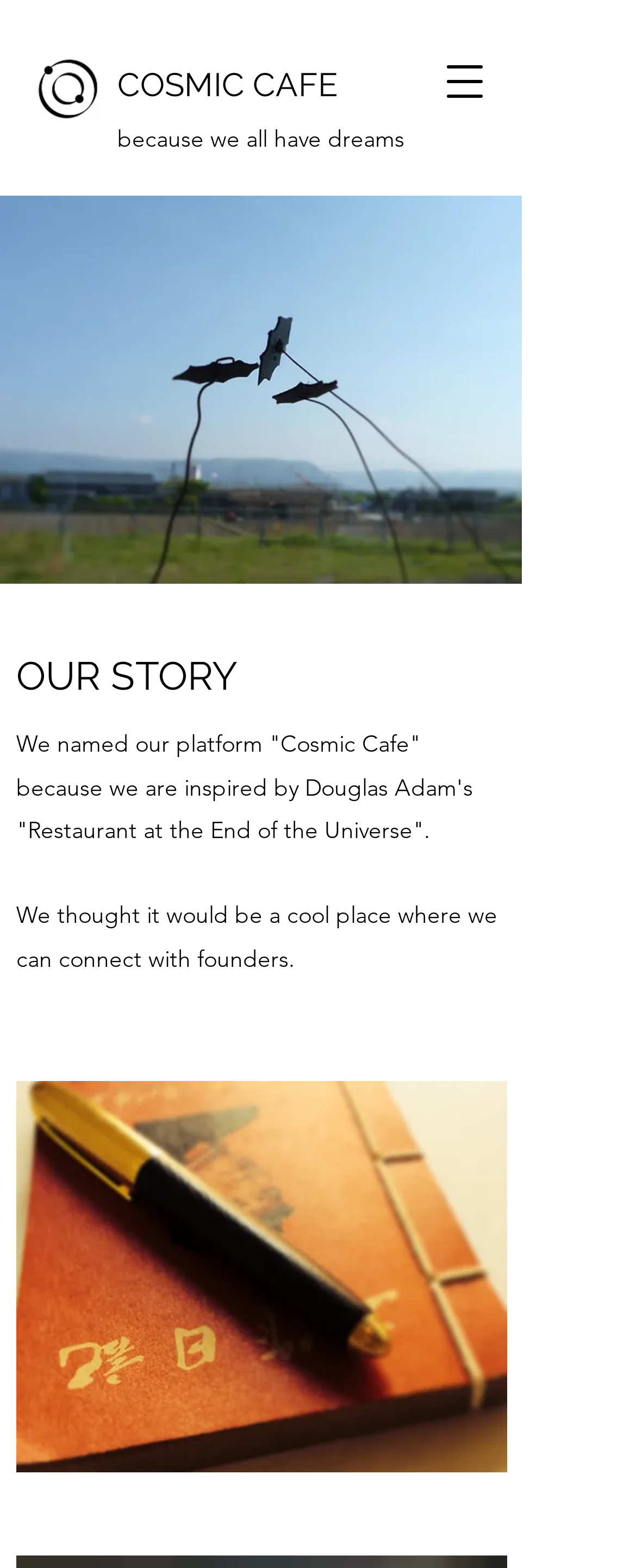What is the theme of the image at the bottom of the page?
From the screenshot, provide a brief answer in one word or phrase.

Startup Mentor and Investor